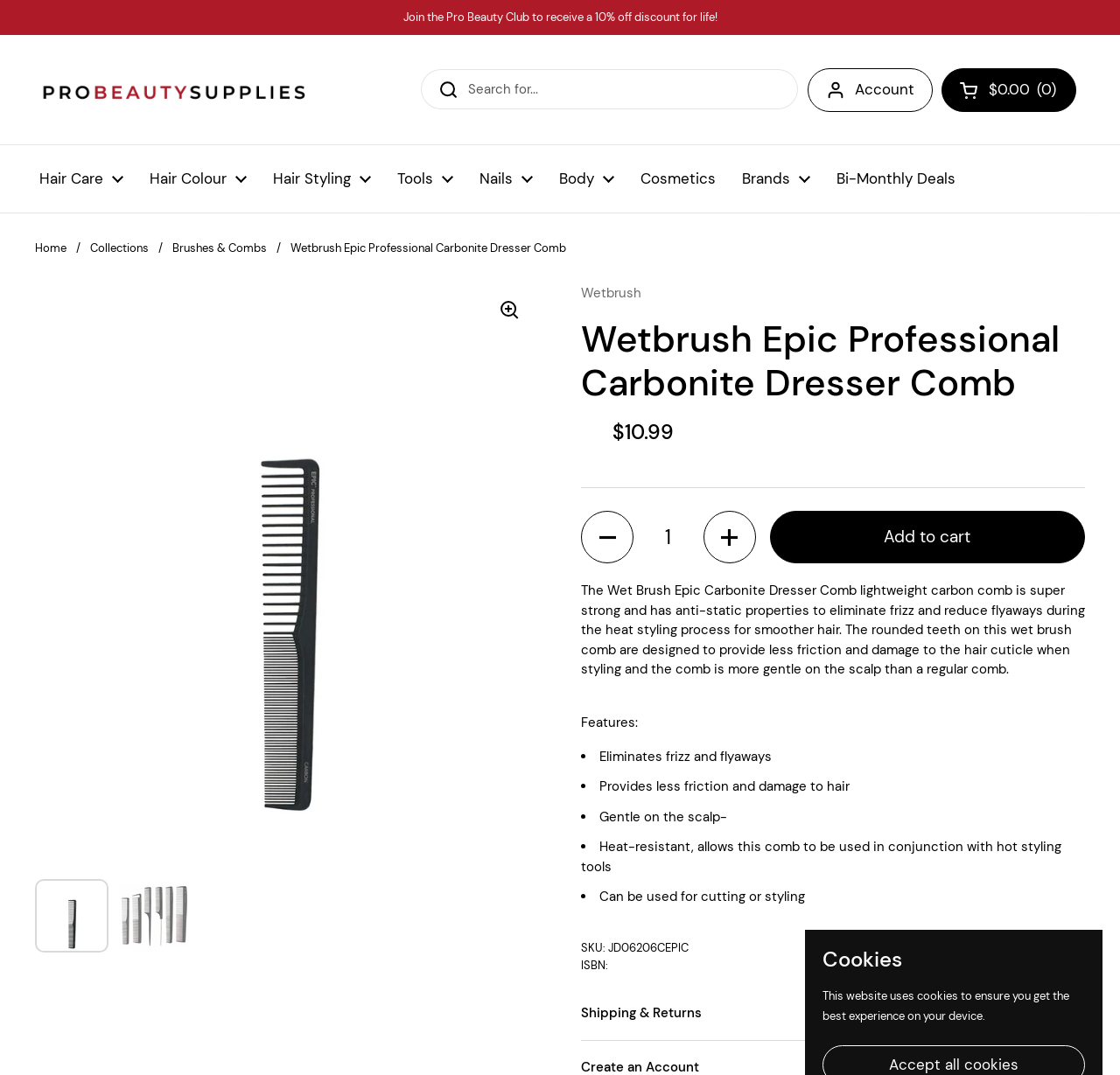What is the main title displayed on this webpage?

Wetbrush Epic Professional Carbonite Dresser Comb